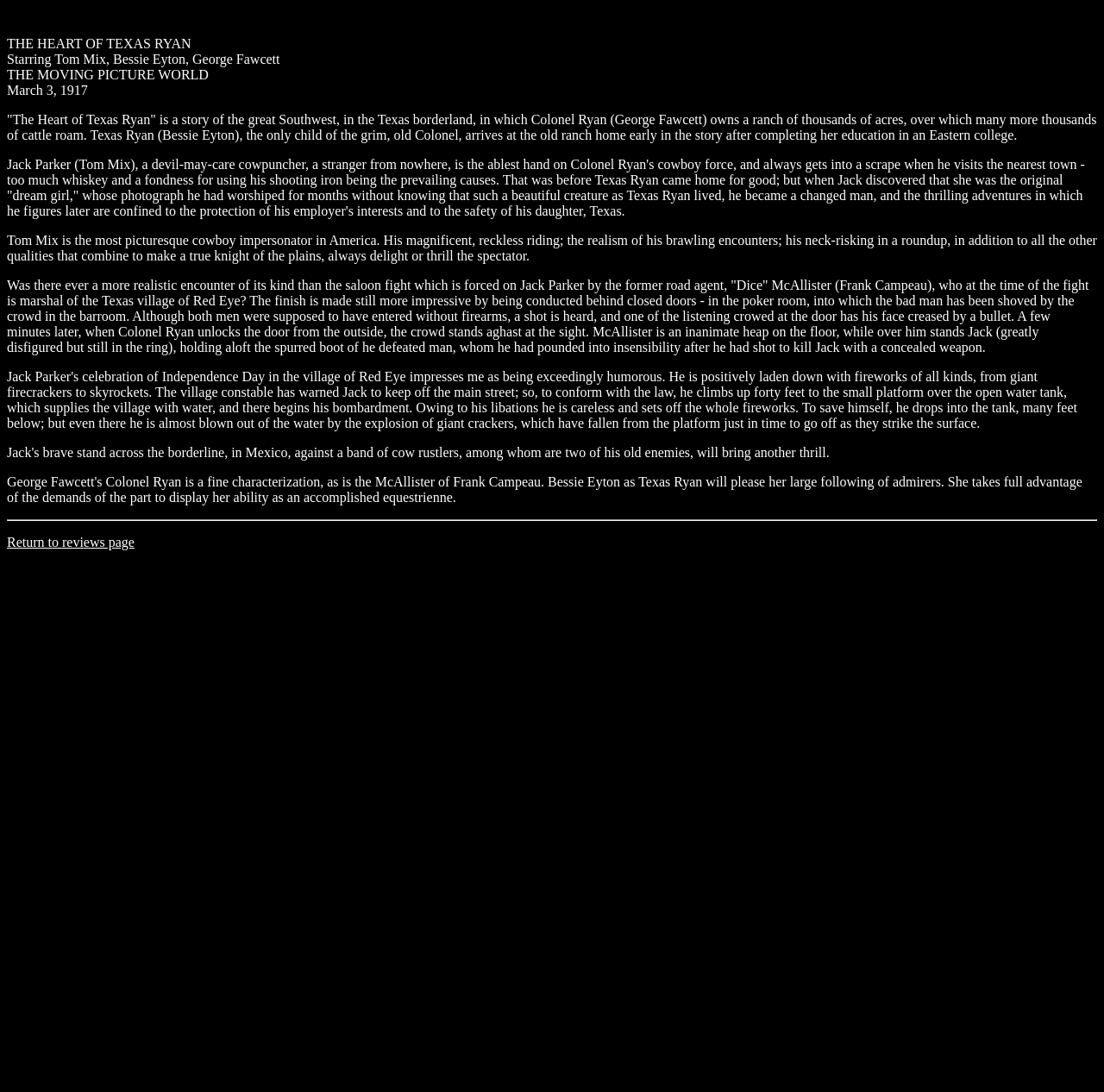Please determine the bounding box coordinates for the UI element described as: "Return to reviews page".

[0.006, 0.49, 0.122, 0.503]